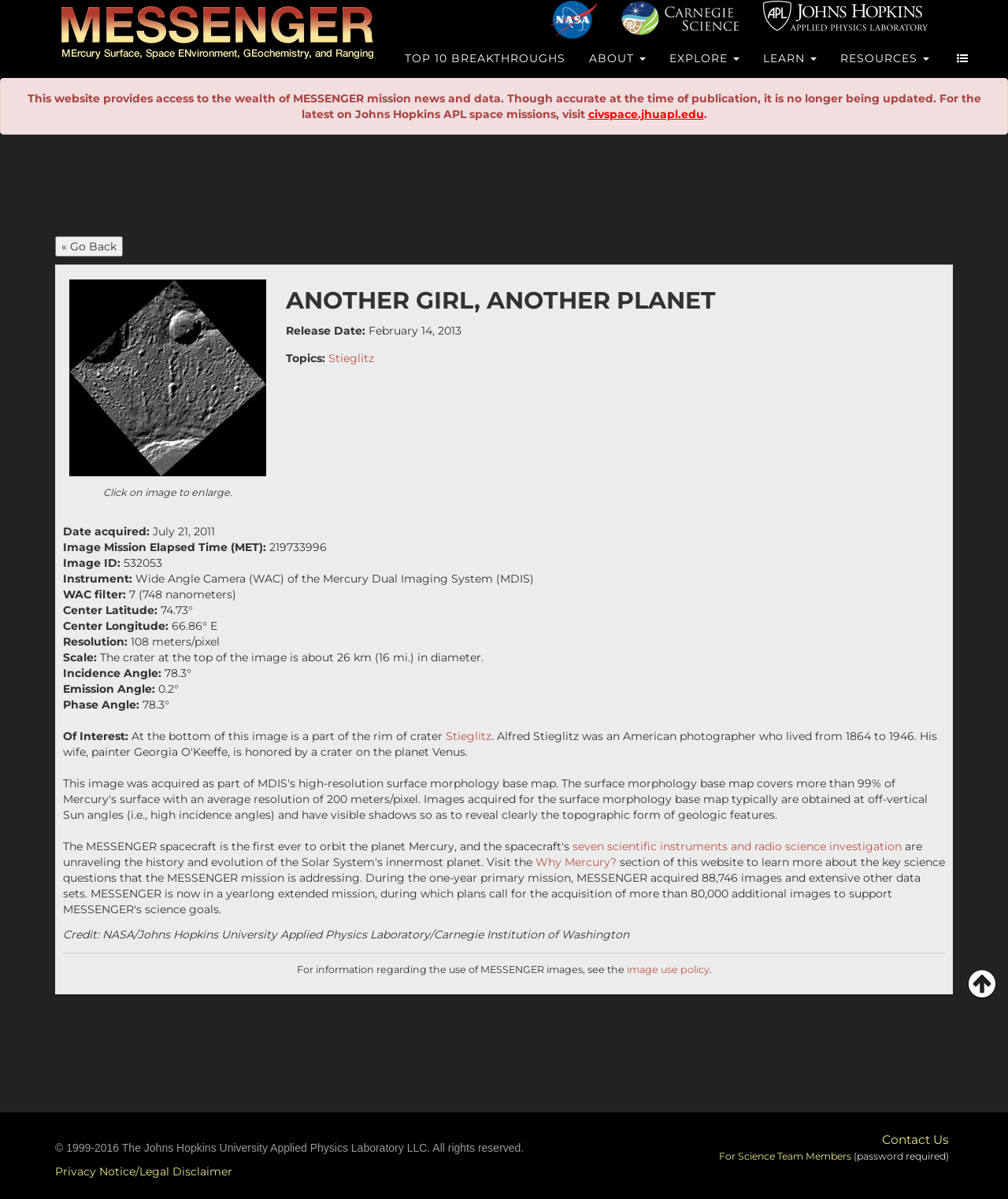Kindly respond to the following question with a single word or a brief phrase: 
What is the name of the mission?

MESSENGER